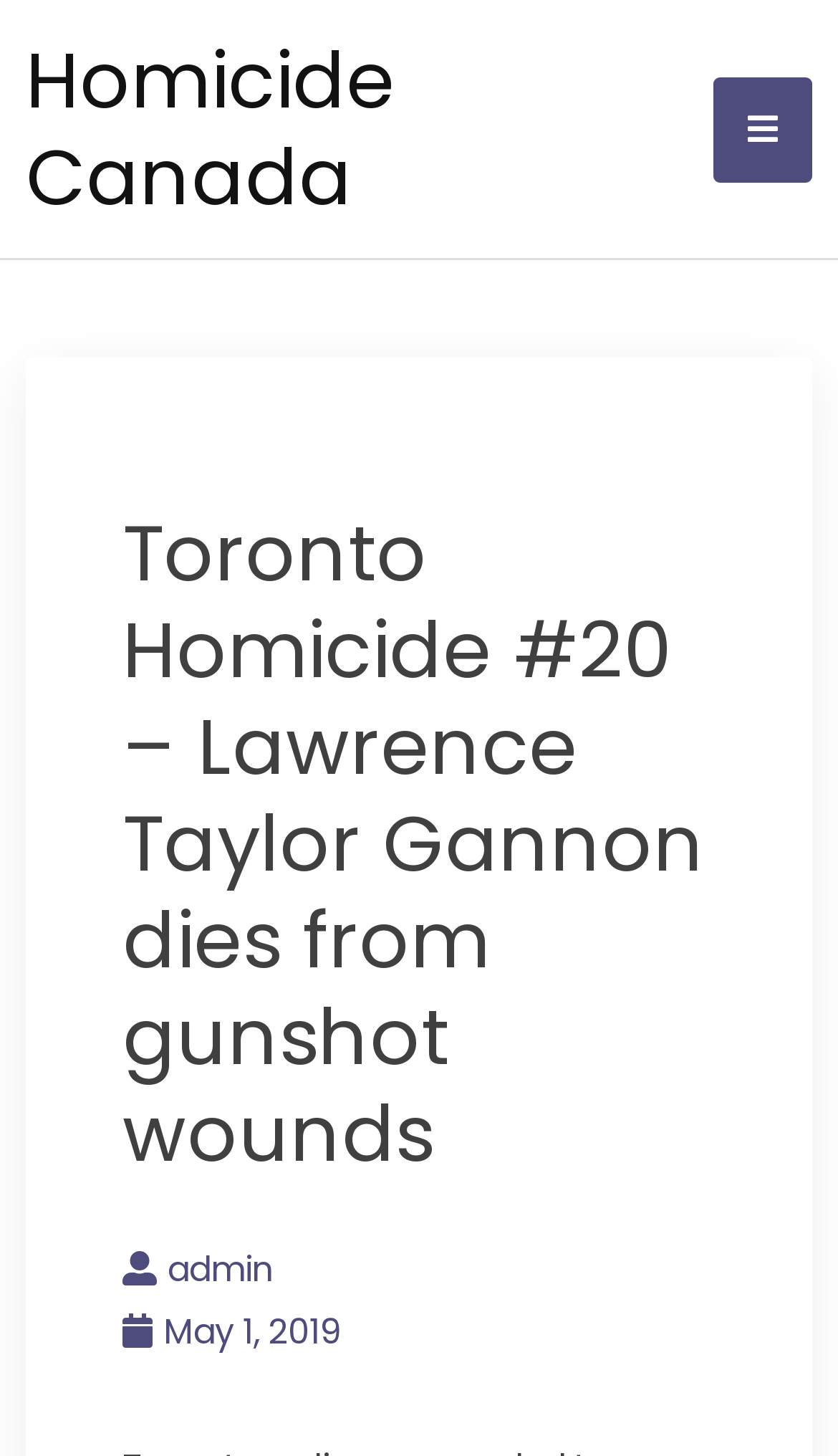Determine the bounding box coordinates of the UI element described by: "Homicide Canada".

[0.031, 0.018, 0.472, 0.159]